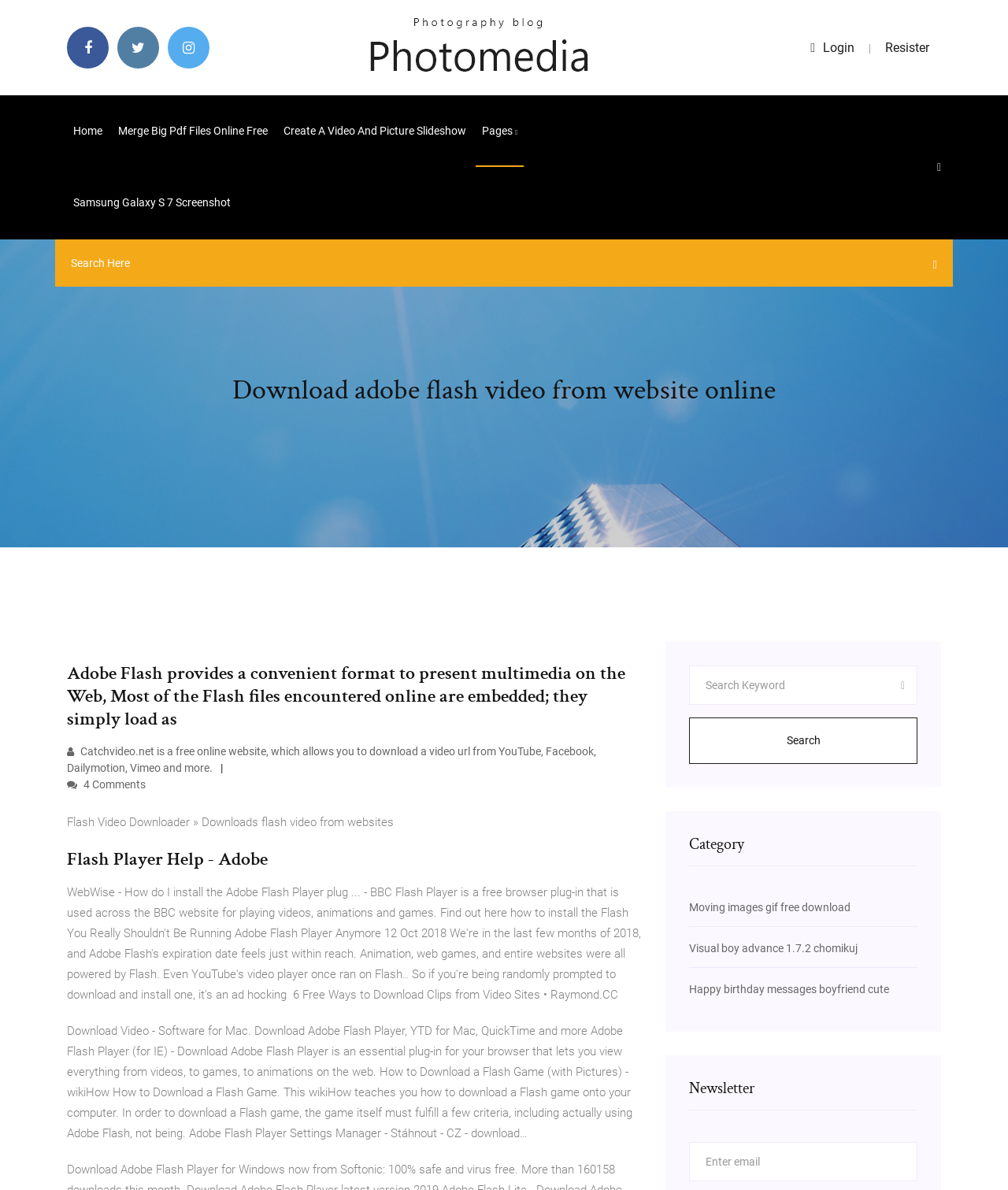What can be downloaded from this website?
Examine the screenshot and reply with a single word or phrase.

Flash video